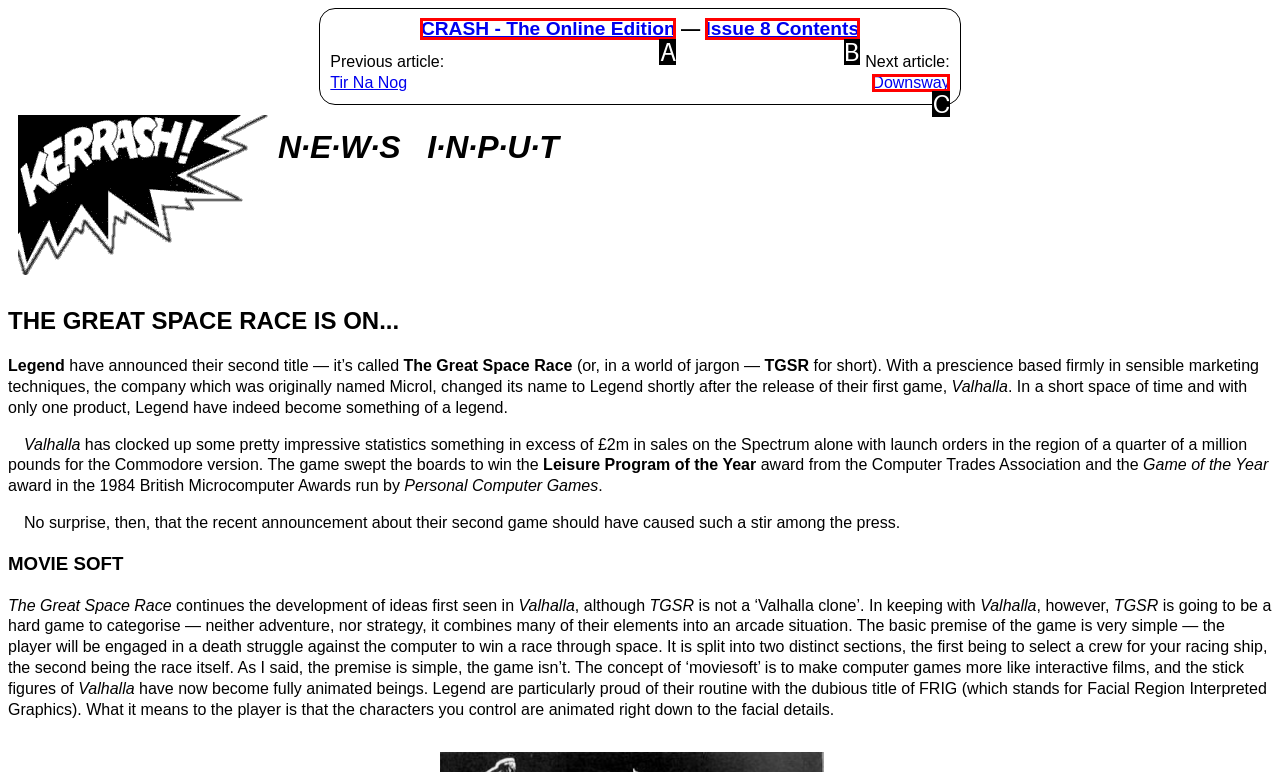Which HTML element fits the description: CRASH - The Online Edition? Respond with the letter of the appropriate option directly.

A